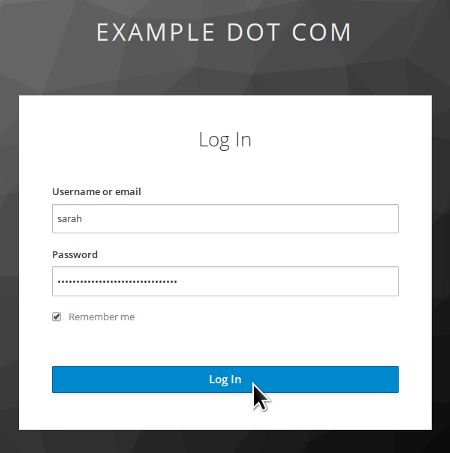Describe all the elements and aspects of the image comprehensively.

The image depicts a login form for "EXAMPLE DOT COM." At the top of the form, the title "Log In" is prominently displayed, indicating the purpose of the interface. Below this title, there are two input fields: one labeled "Username or email," which contains the text "sarah," and another merely shown as dots representing a password entry, indicating that a password is required but obscured for security. 

To the left of the password field, there is a checkbox labeled "Remember me," allowing users to select whether they want their login credentials saved for future visits. At the bottom of the form, a blue button labeled "Log In" invites users to proceed with their login attempt. The form is set against a dark, textured background, creating a modern and professional appearance. A cursor hovering over the "Log In" button suggests the next action the user intends to take.